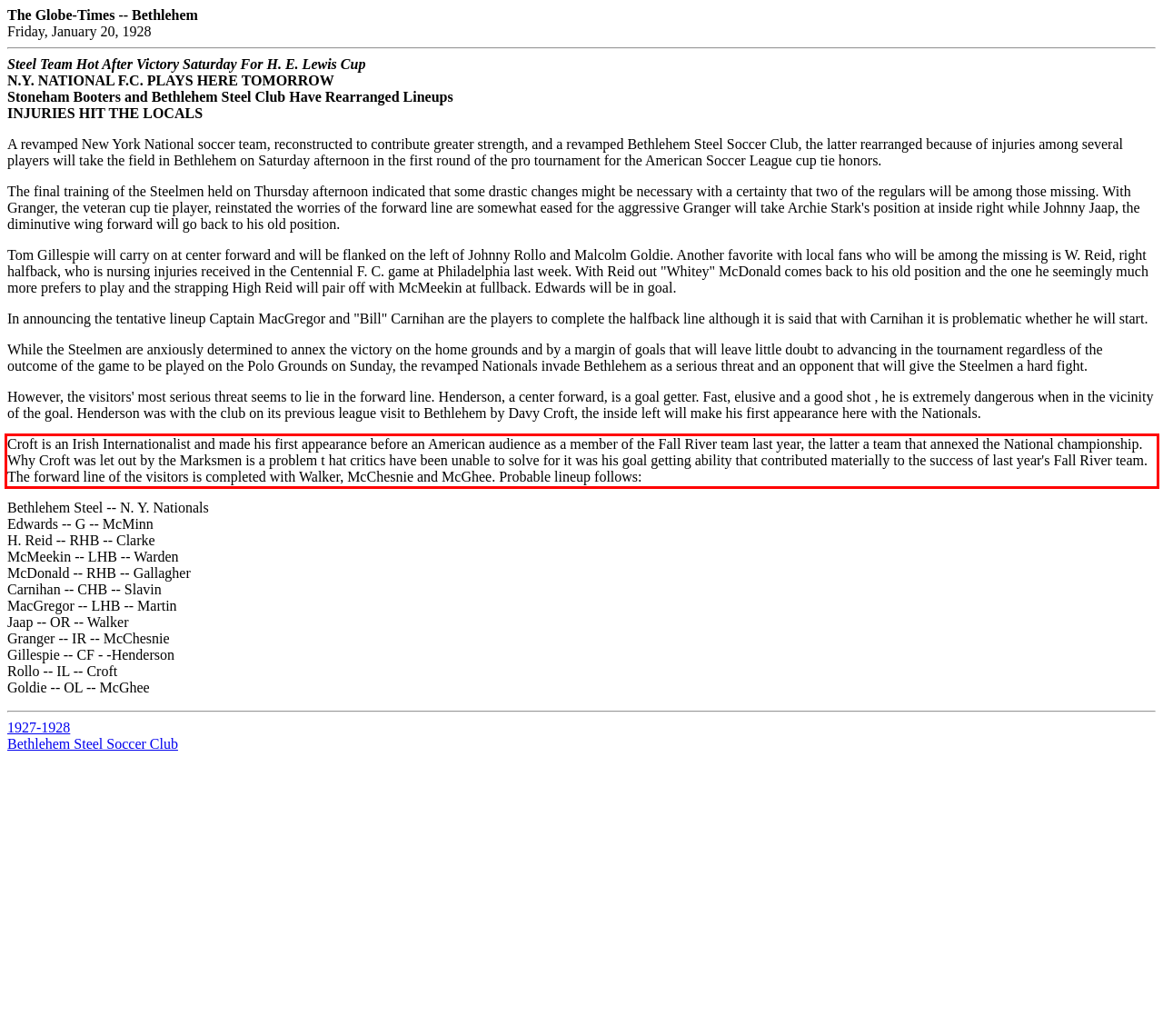You have a screenshot of a webpage with a red bounding box. Use OCR to generate the text contained within this red rectangle.

Croft is an Irish Internationalist and made his first appearance before an American audience as a member of the Fall River team last year, the latter a team that annexed the National championship. Why Croft was let out by the Marksmen is a problem t hat critics have been unable to solve for it was his goal getting ability that contributed materially to the success of last year's Fall River team. The forward line of the visitors is completed with Walker, McChesnie and McGhee. Probable lineup follows: